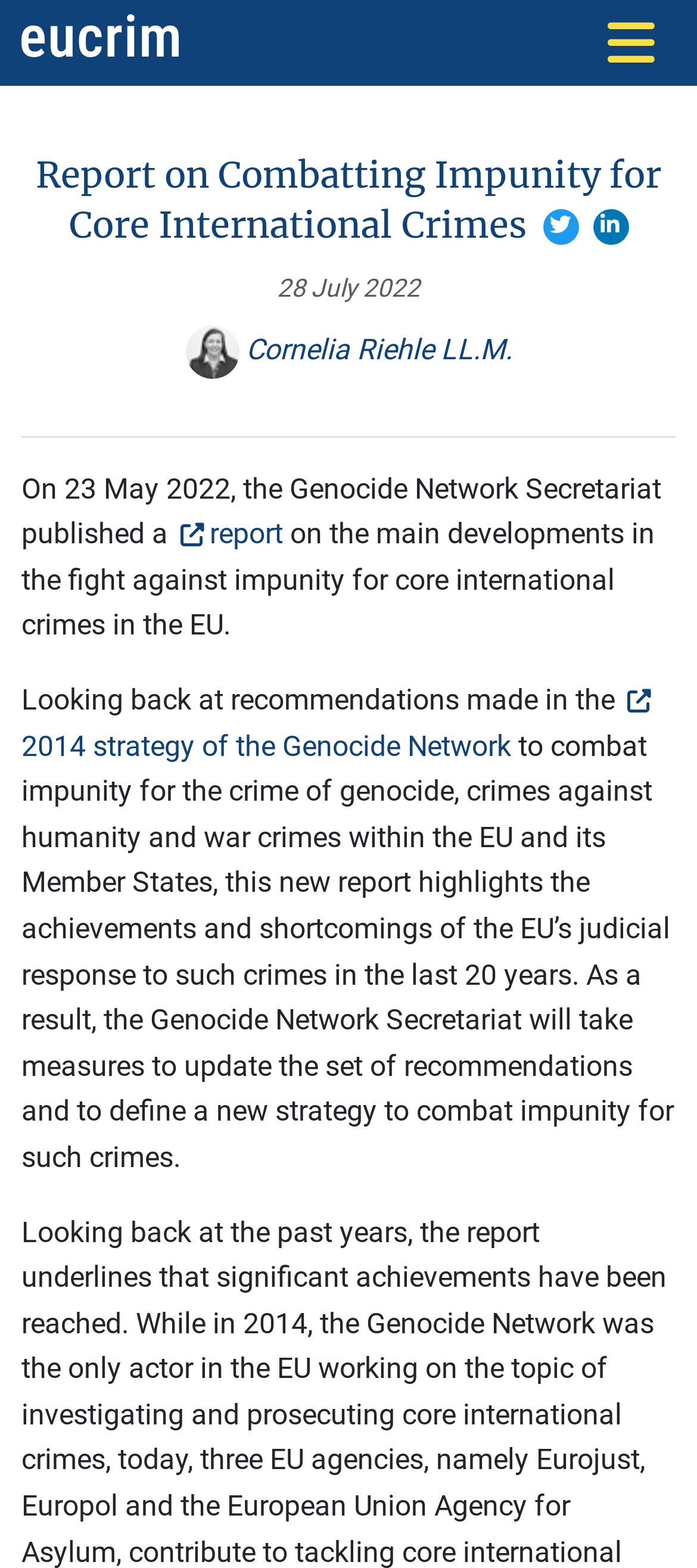Please answer the following question using a single word or phrase: 
Who published the report?

Genocide Network Secretariat